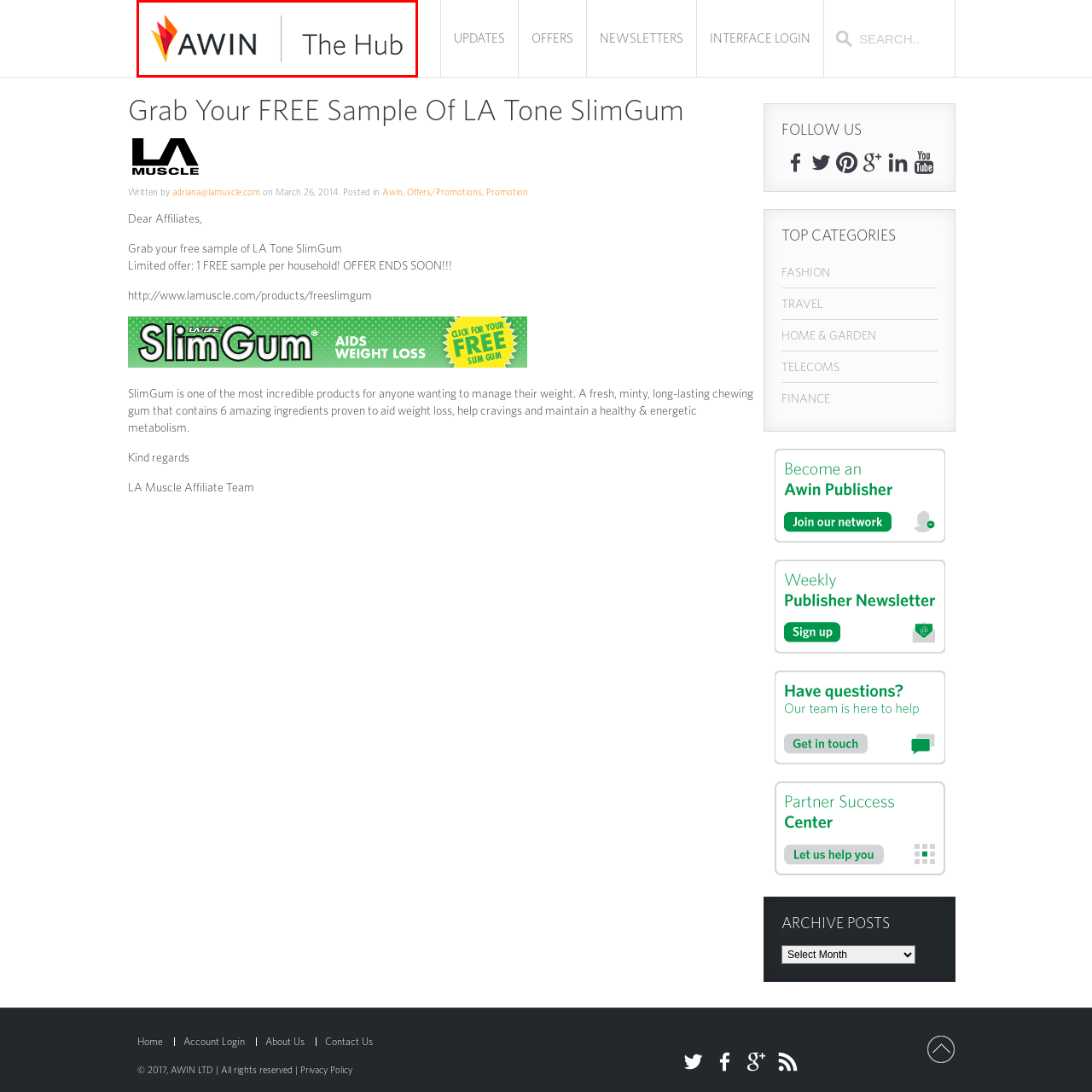Please examine the image highlighted by the red boundary and provide a comprehensive response to the following question based on the visual content: 
What is the purpose of 'The Hub'?

The phrase 'The Hub' serves as a central platform for updates, offers, and resources within the AWIN community, providing affiliates with essential tools and information to thrive in their marketing efforts.